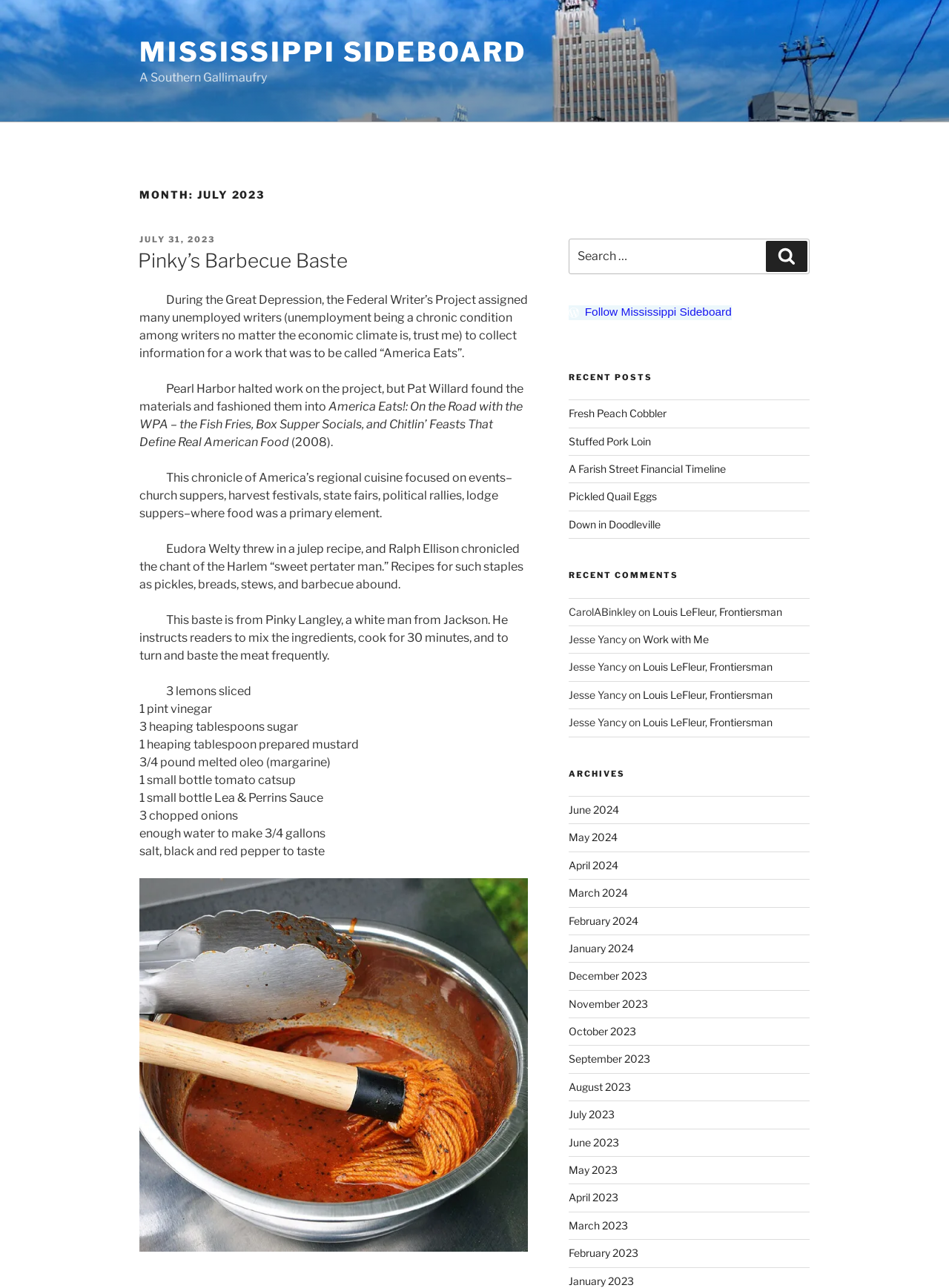Please locate the bounding box coordinates for the element that should be clicked to achieve the following instruction: "Read recent post 'Fresh Peach Cobbler'". Ensure the coordinates are given as four float numbers between 0 and 1, i.e., [left, top, right, bottom].

[0.599, 0.316, 0.702, 0.326]